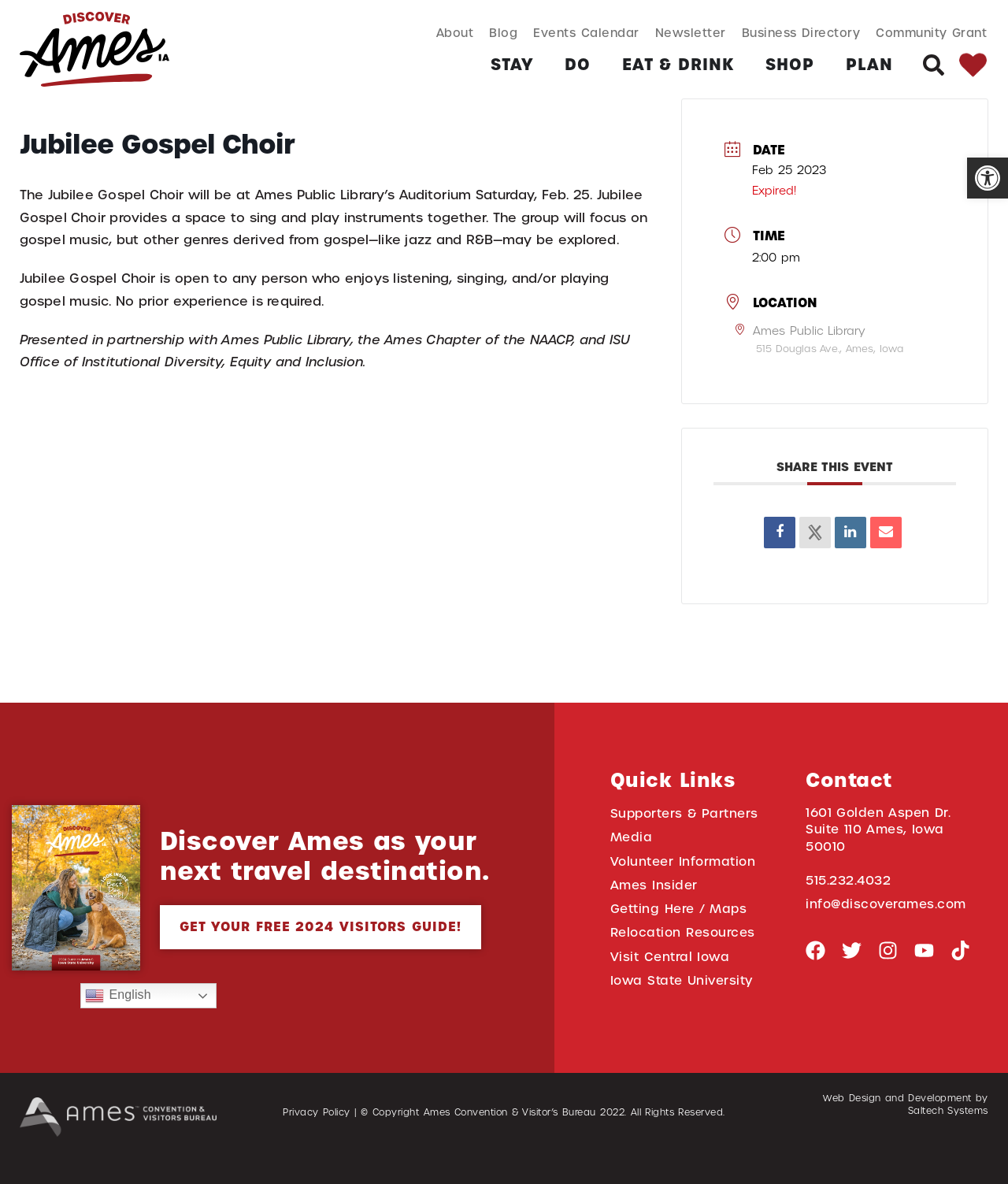Determine the bounding box coordinates of the region to click in order to accomplish the following instruction: "Open the 'MORE' menu". Provide the coordinates as four float numbers between 0 and 1, specifically [left, top, right, bottom].

[0.609, 0.013, 0.687, 0.047]